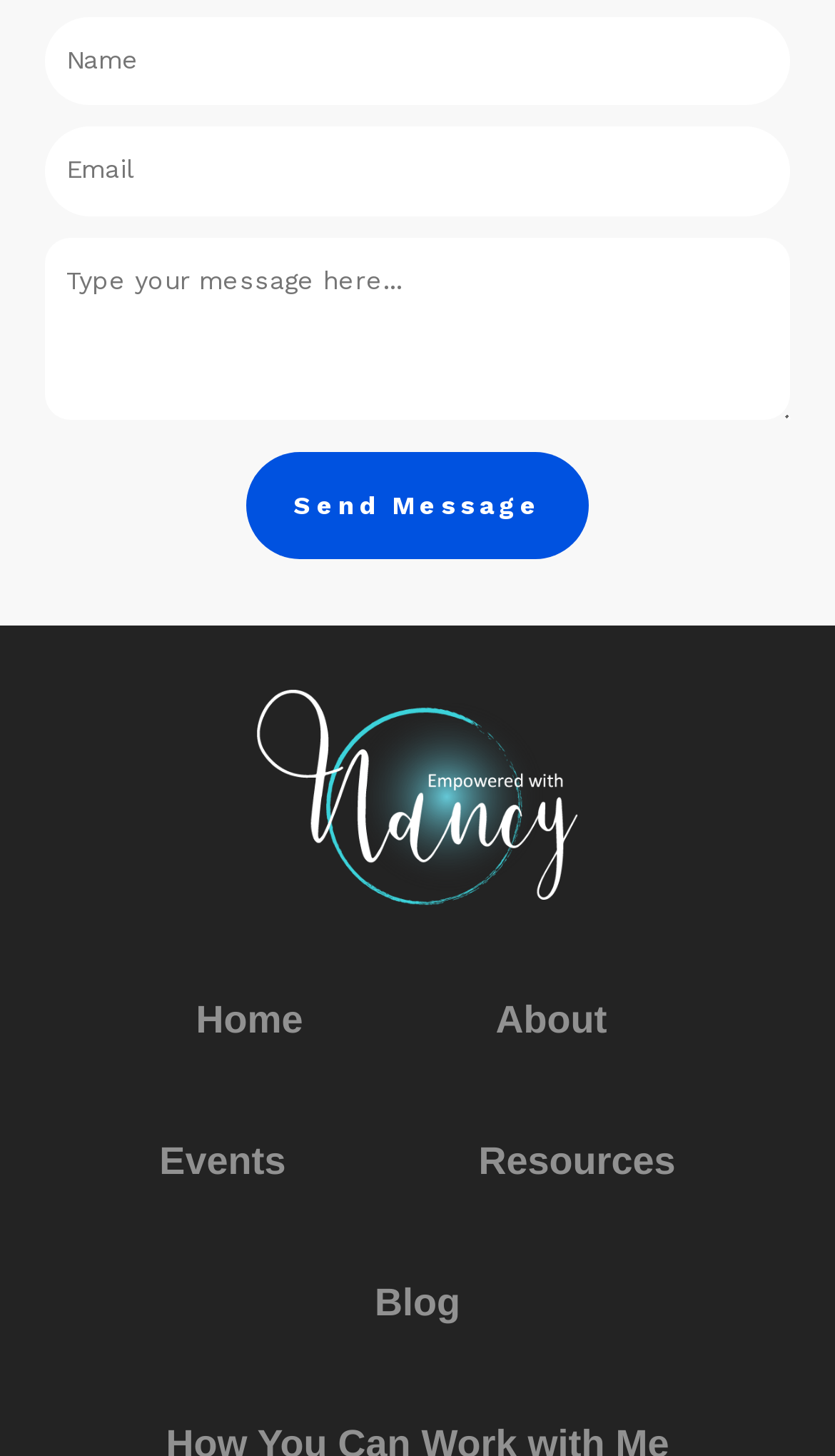What is the main function of the 'Send Message' button?
Provide a comprehensive and detailed answer to the question.

The 'Send Message' button is located below the textboxes, suggesting that it is used to send the information inputted in the textboxes. The button's purpose is to submit the user's message to the recipient.